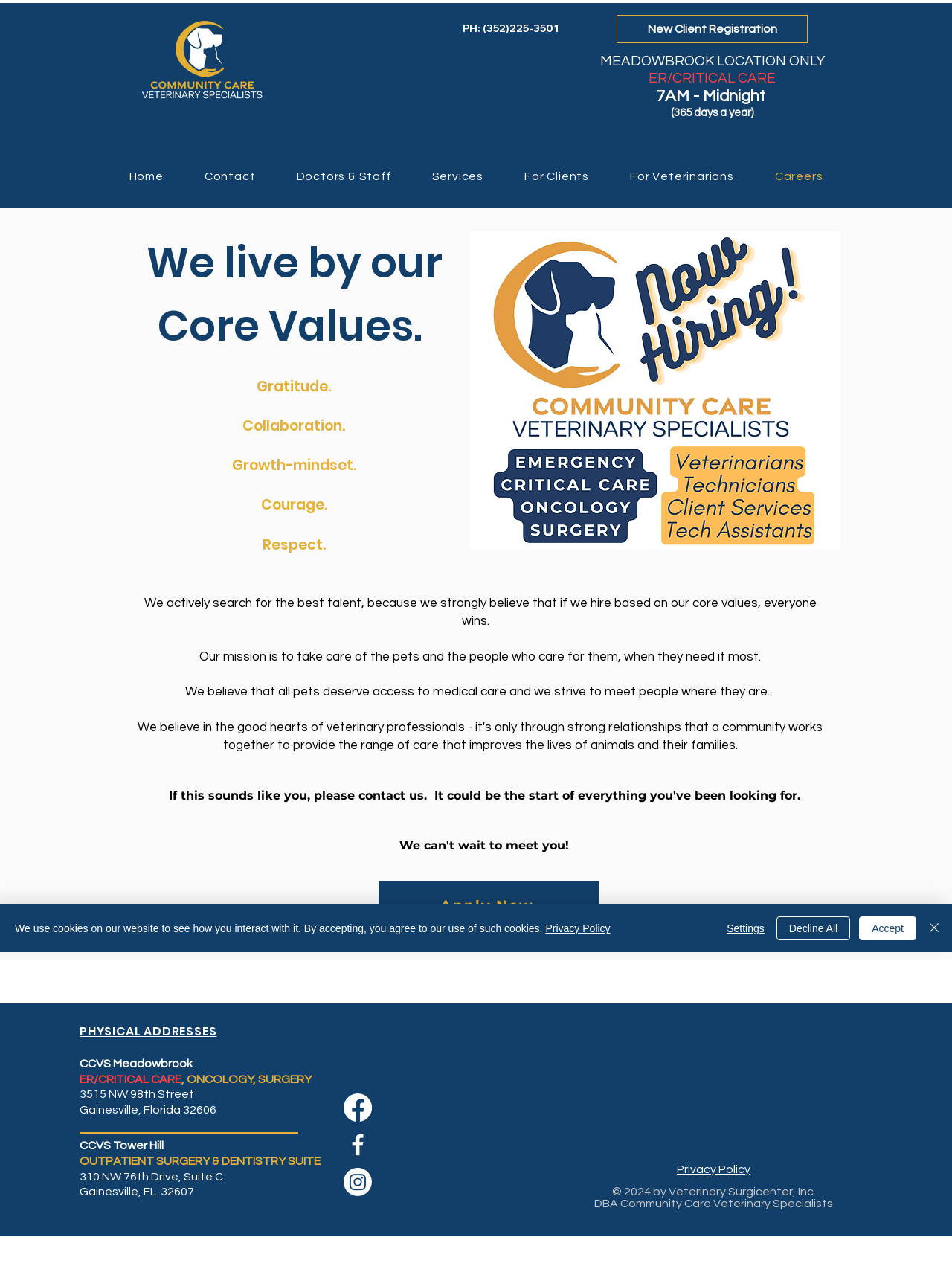Find the bounding box coordinates of the element's region that should be clicked in order to follow the given instruction: "View the 'Careers' page". The coordinates should consist of four float numbers between 0 and 1, i.e., [left, top, right, bottom].

[0.796, 0.129, 0.883, 0.15]